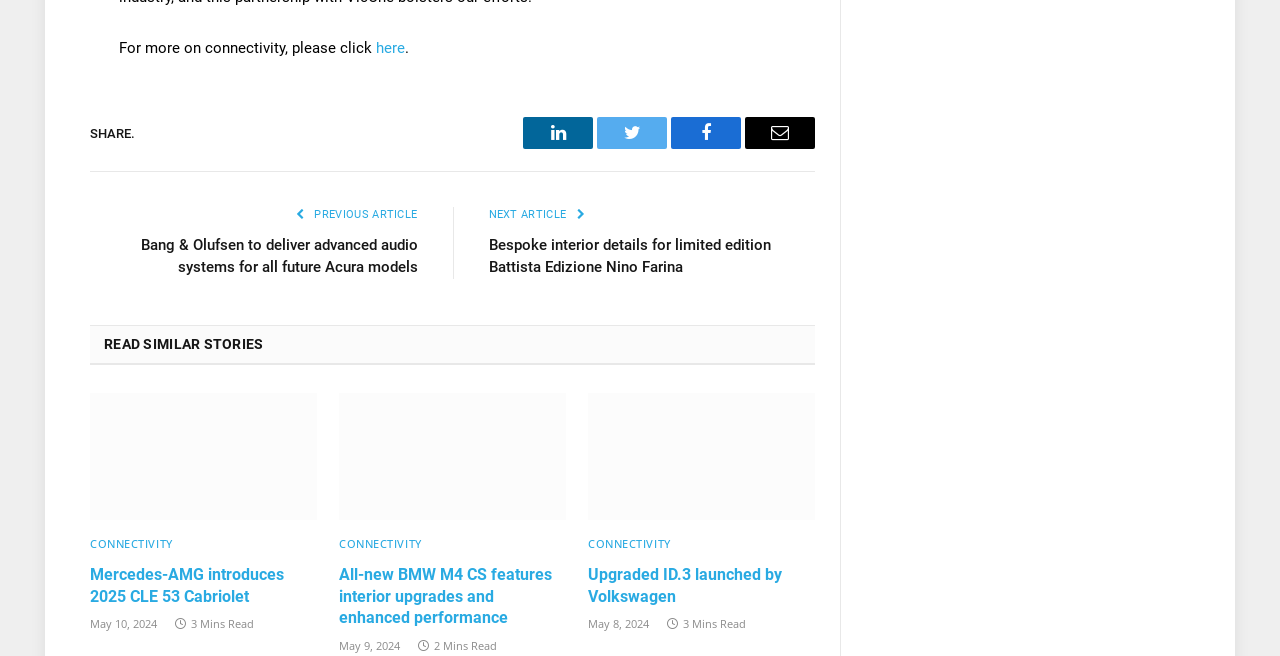Please find the bounding box coordinates of the element's region to be clicked to carry out this instruction: "Read the story about Mercedes-AMG CLE 53 Cabriolet".

[0.07, 0.599, 0.248, 0.793]